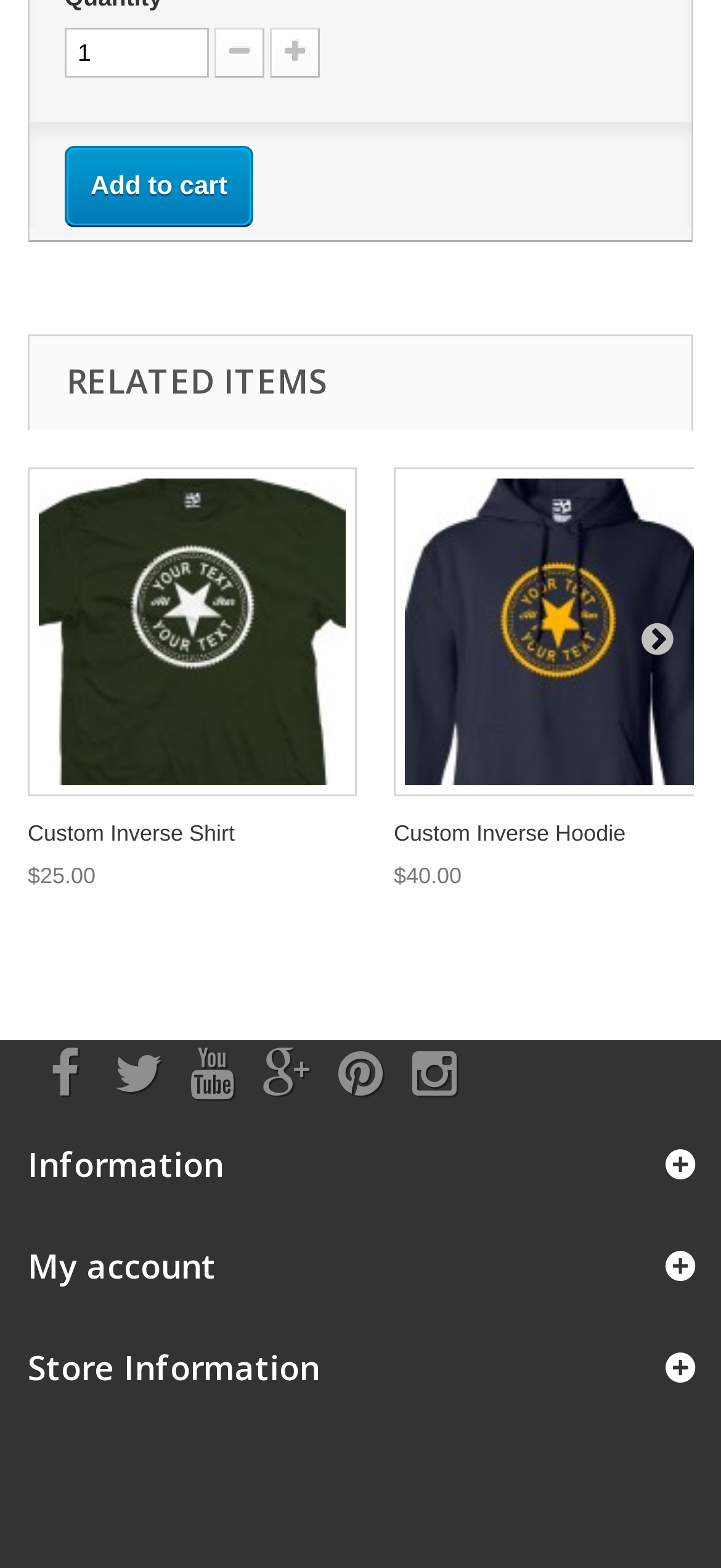Indicate the bounding box coordinates of the element that needs to be clicked to satisfy the following instruction: "Customize the inverse shirt". The coordinates should be four float numbers between 0 and 1, i.e., [left, top, right, bottom].

[0.038, 0.52, 0.326, 0.542]